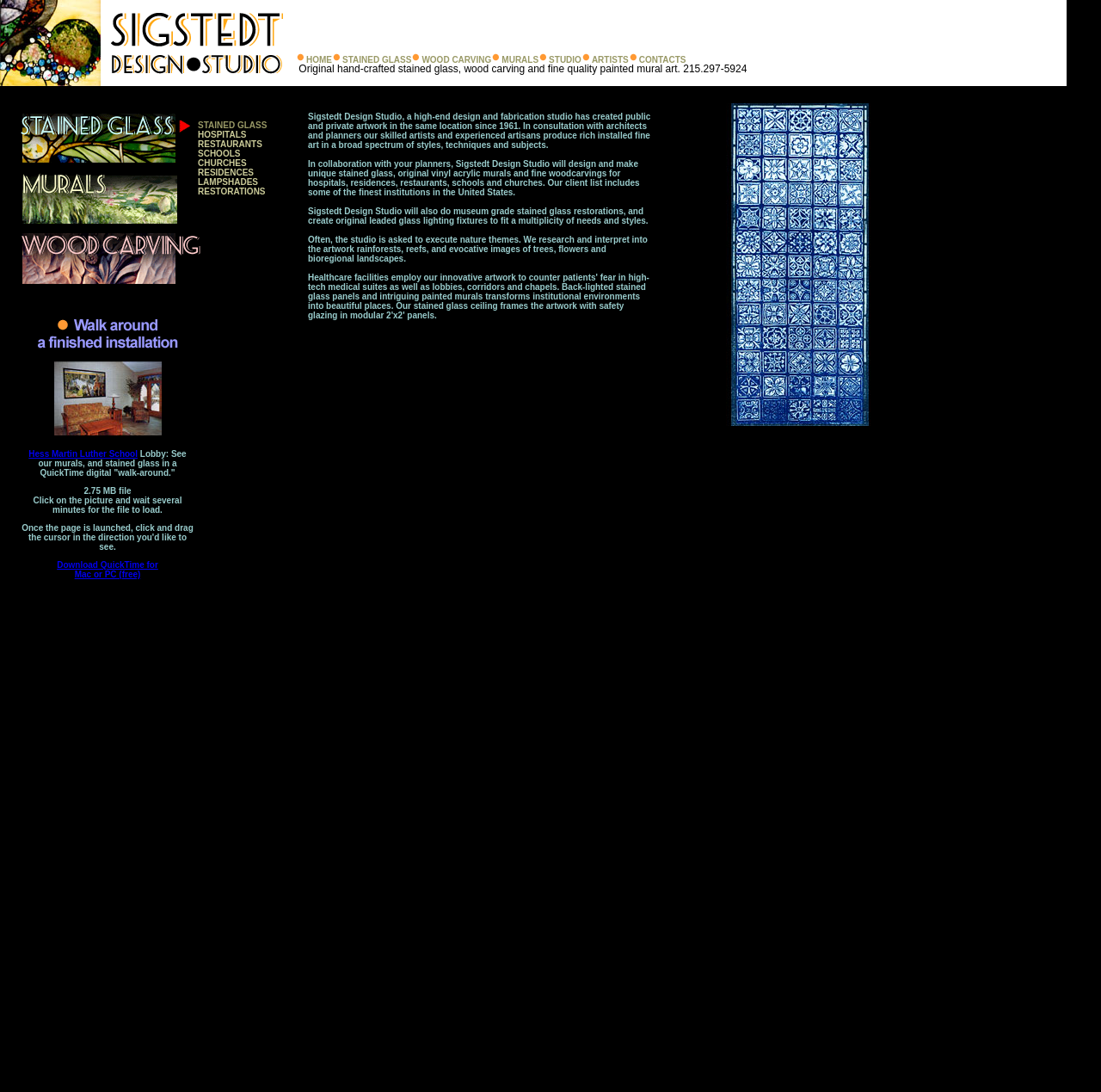What is the file size of the QuickTime digital 'walk-around'? Observe the screenshot and provide a one-word or short phrase answer.

2.75 MB